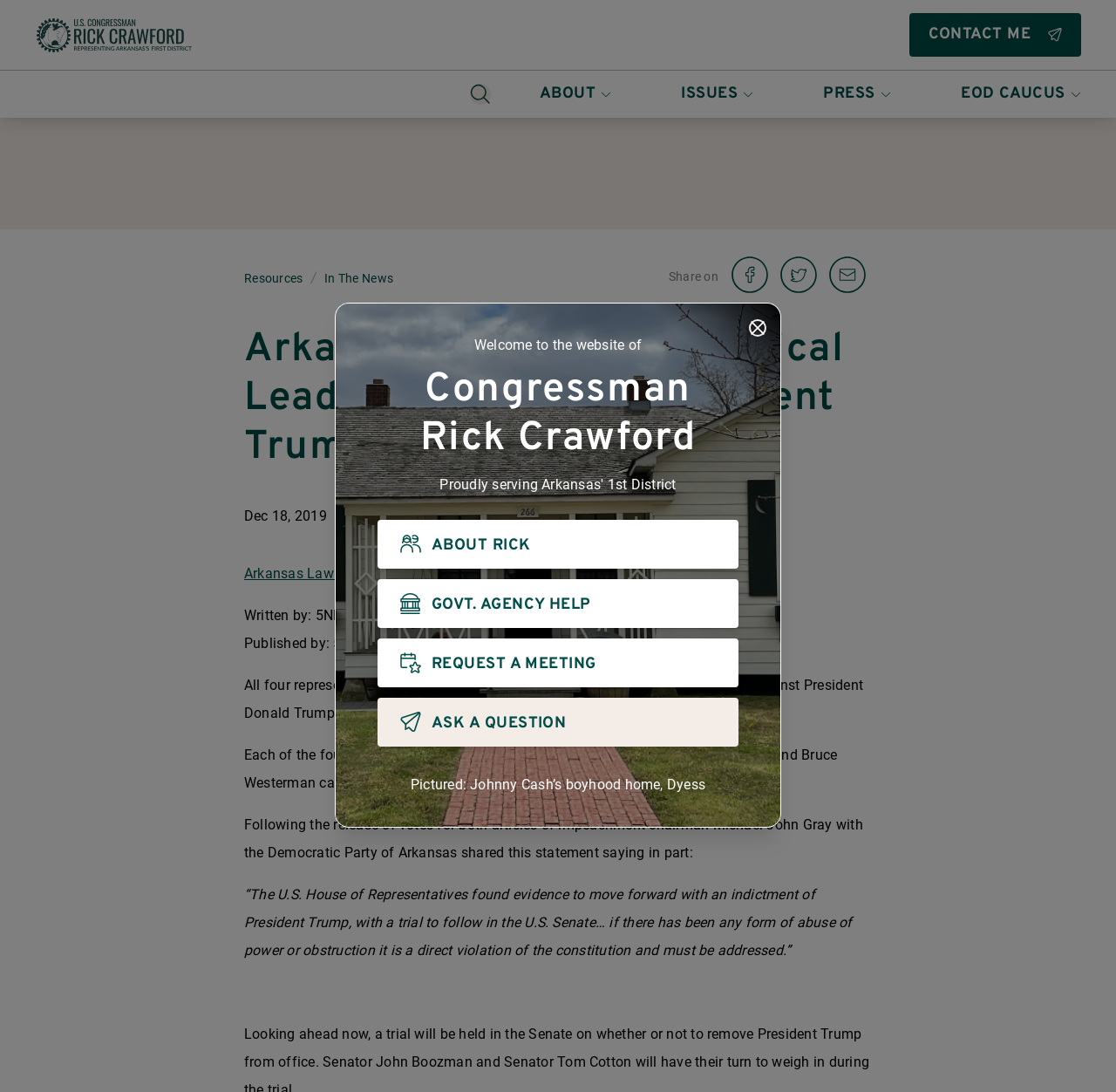Identify the bounding box coordinates of the clickable region to carry out the given instruction: "Click the 'CONTACT ME' link".

[0.814, 0.024, 0.969, 0.04]